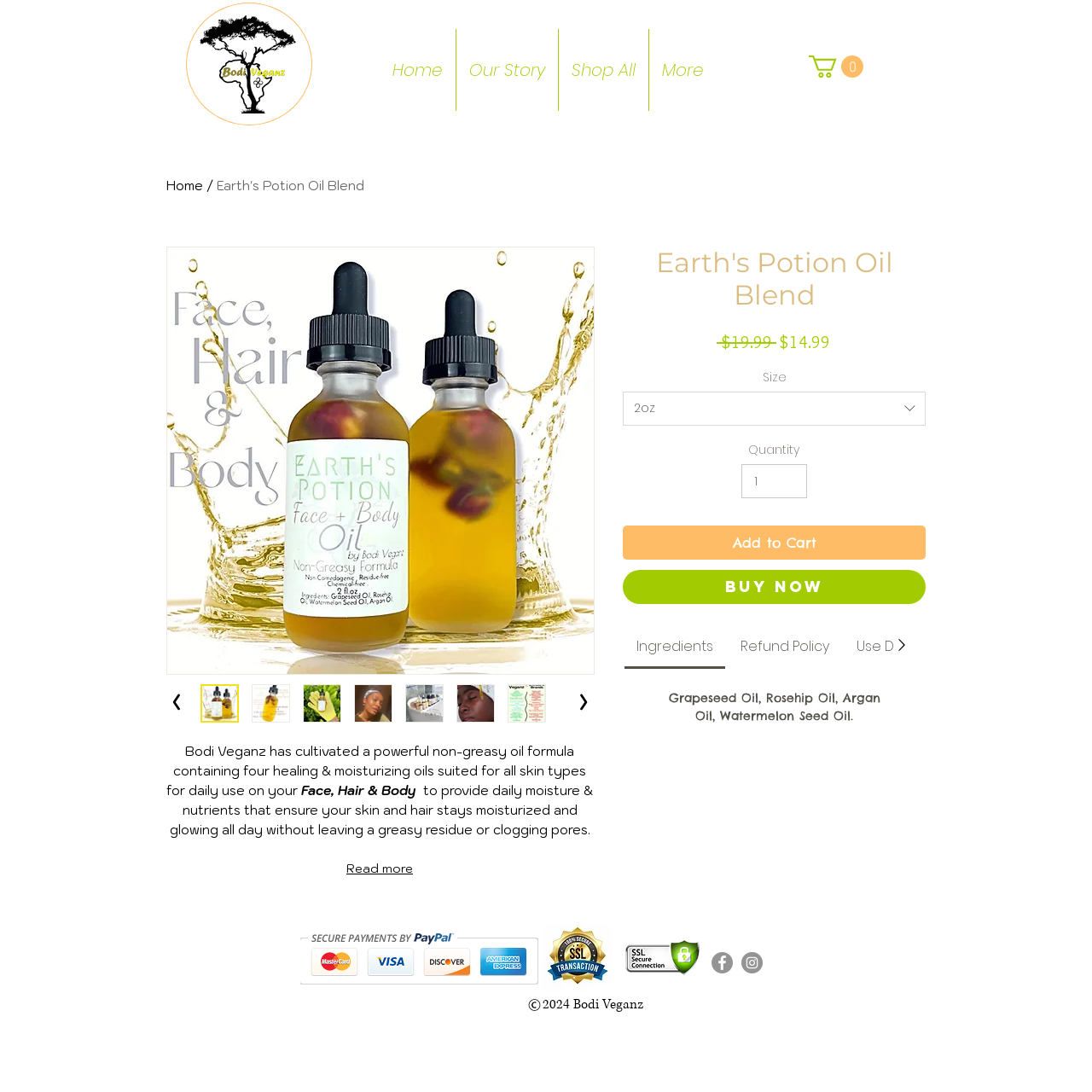Please answer the following question using a single word or phrase: 
What is the size of the product?

2oz